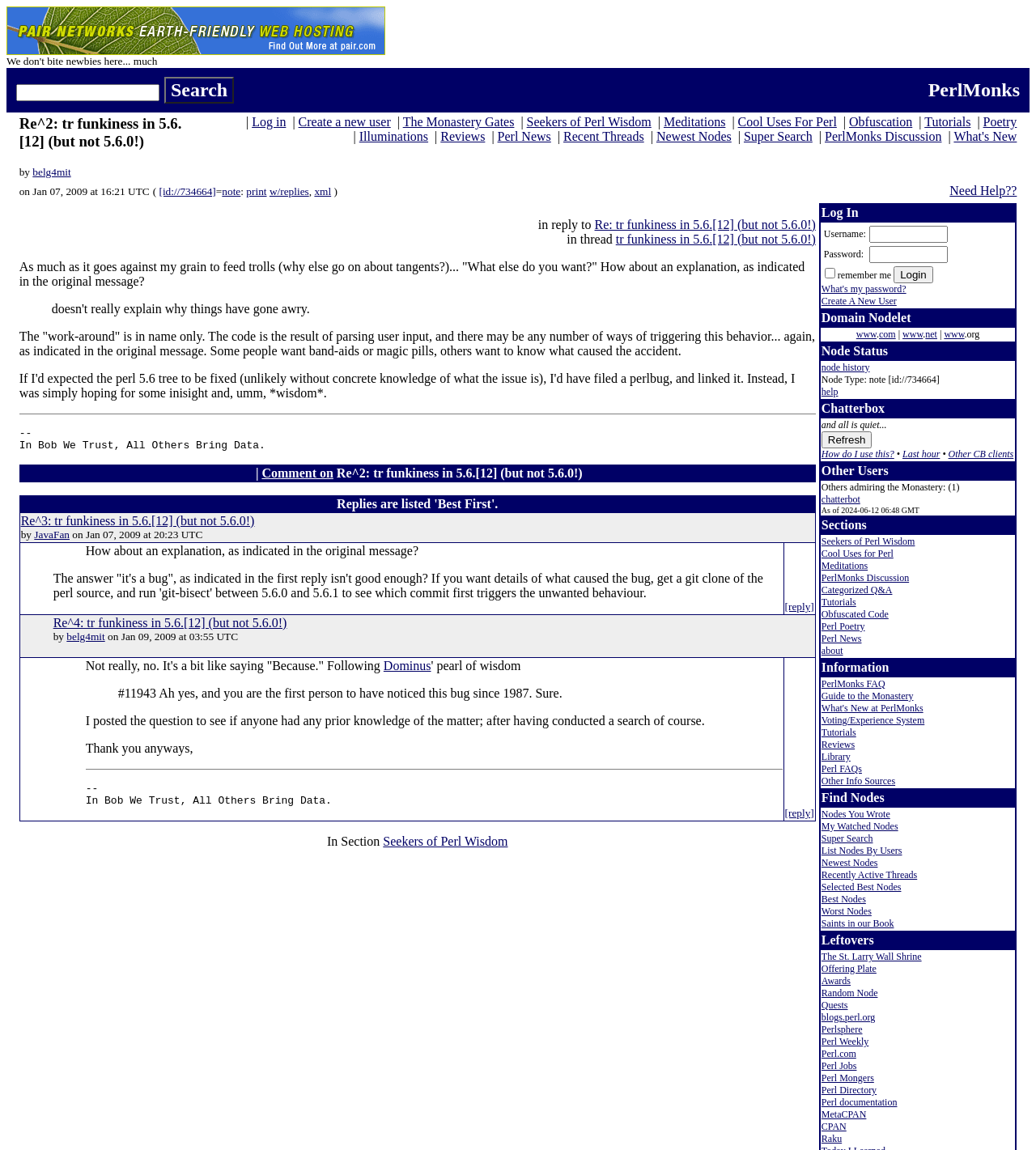What is the username of the person who wrote the post?
Using the information from the image, provide a comprehensive answer to the question.

I found the username by looking at the post content, where it says 'Re^2: tr funkiness in 5.6.[12] (but not 5.6.0!) by belg4mit'. The 'by' keyword indicates that belg4mit is the author of the post.